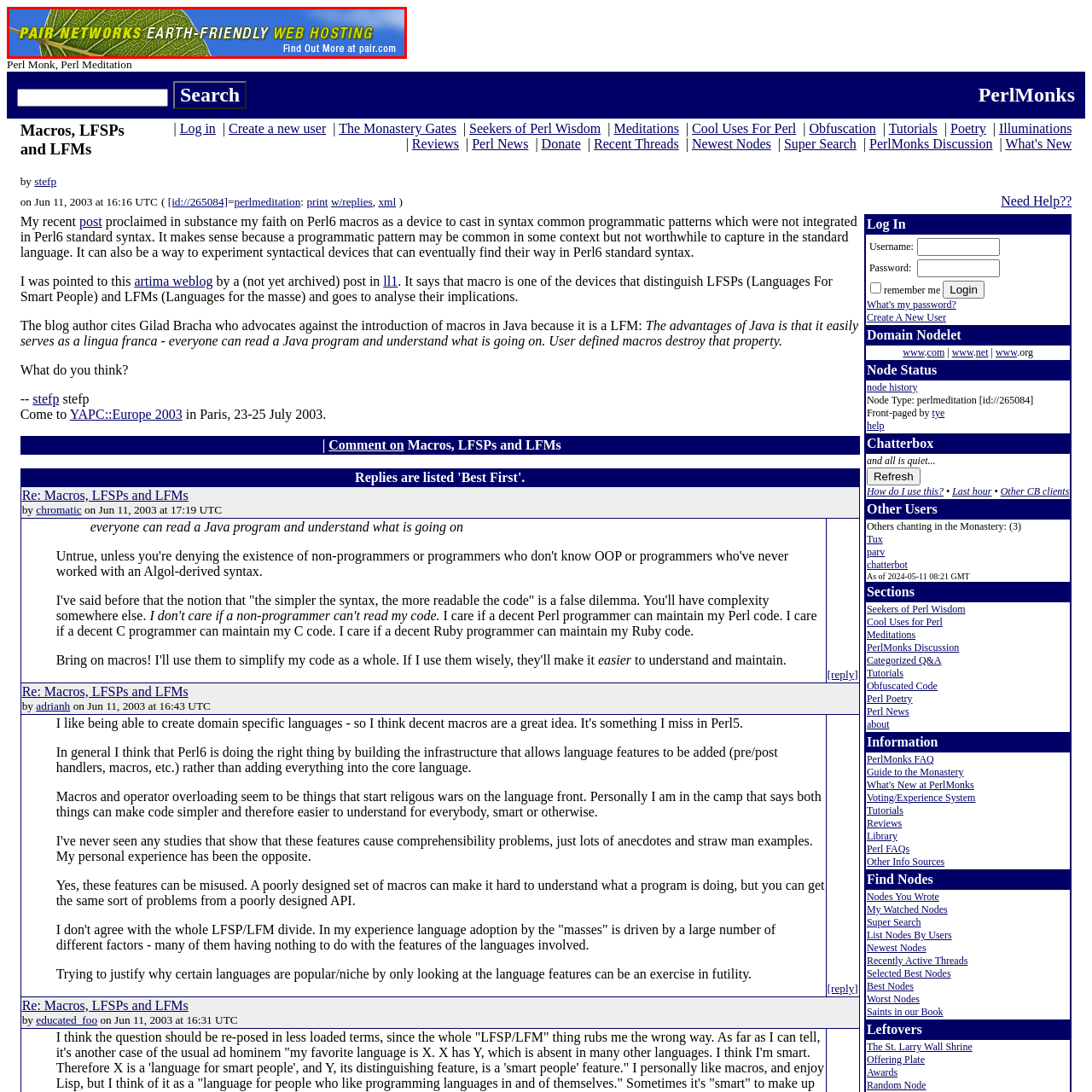What is the call to action in the banner?
Examine the image highlighted by the red bounding box and answer briefly with one word or a short phrase.

Find Out More at pair.com